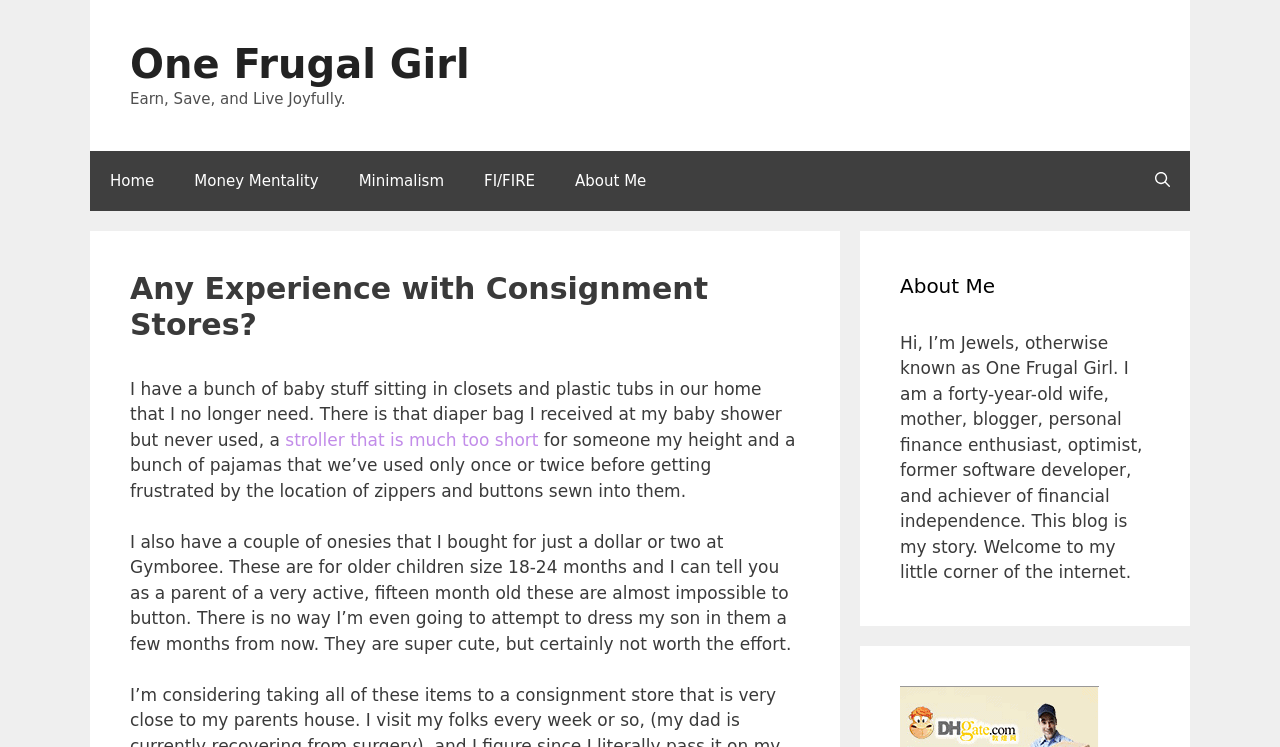Point out the bounding box coordinates of the section to click in order to follow this instruction: "Open the search bar".

[0.887, 0.201, 0.93, 0.282]